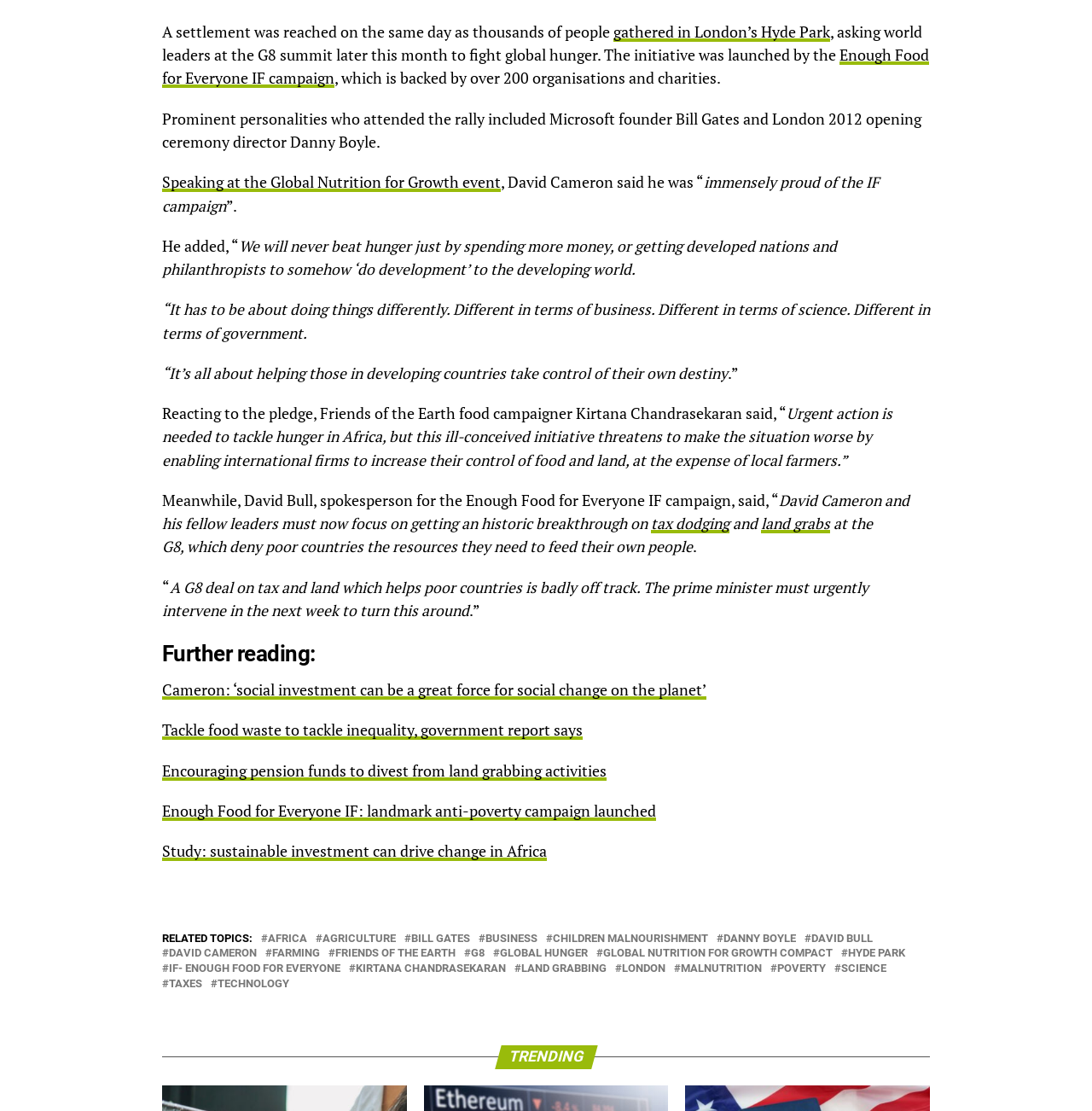Provide the bounding box coordinates of the HTML element described by the text: "Science". The coordinates should be in the format [left, top, right, bottom] with values between 0 and 1.

[0.77, 0.867, 0.812, 0.877]